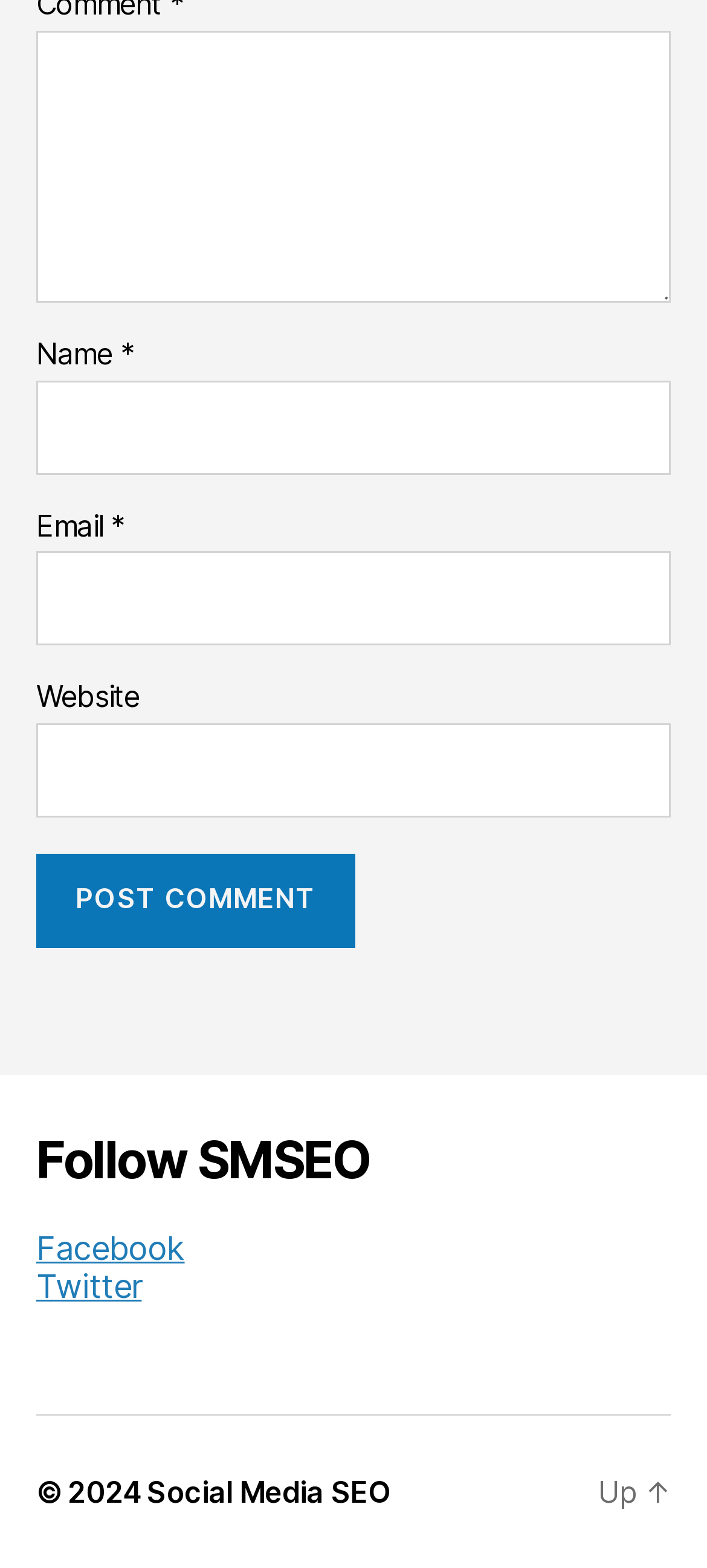Use a single word or phrase to answer this question: 
How many text fields are required?

3